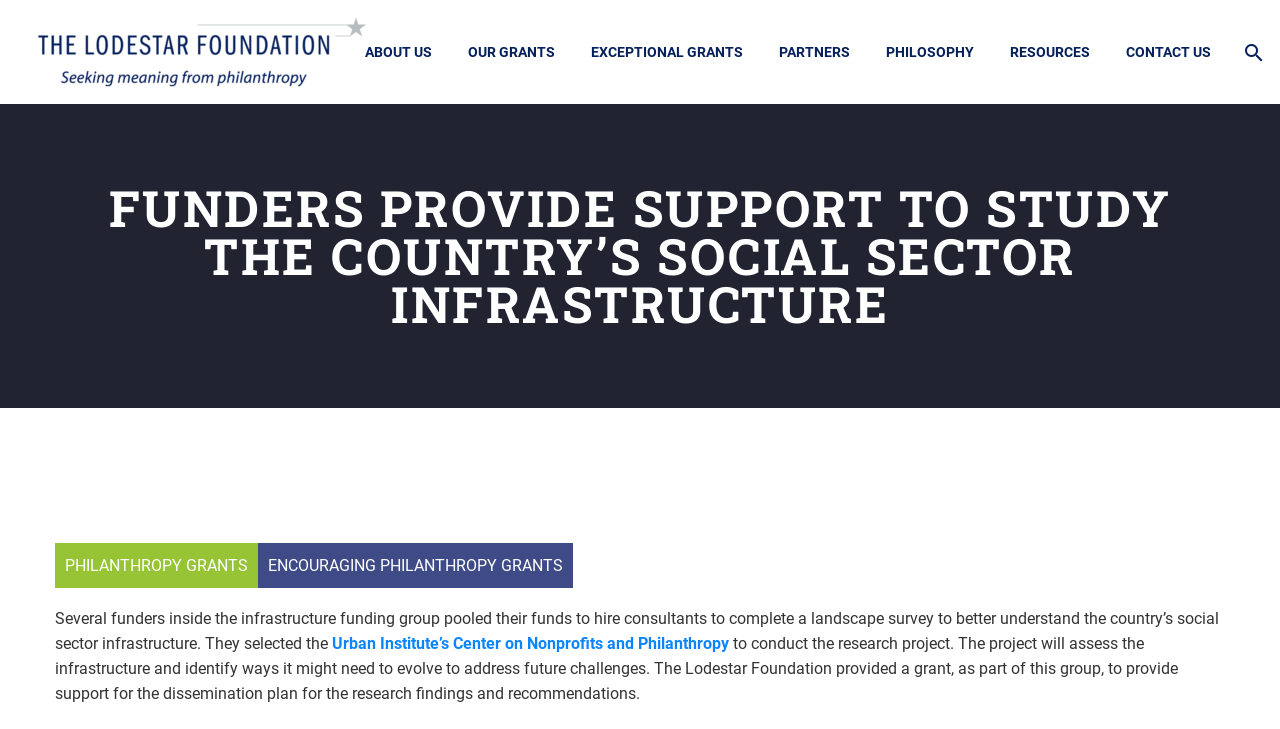Using the format (top-left x, top-left y, bottom-right x, bottom-right y), and given the element description, identify the bounding box coordinates within the screenshot: Partners

[0.597, 0.054, 0.676, 0.088]